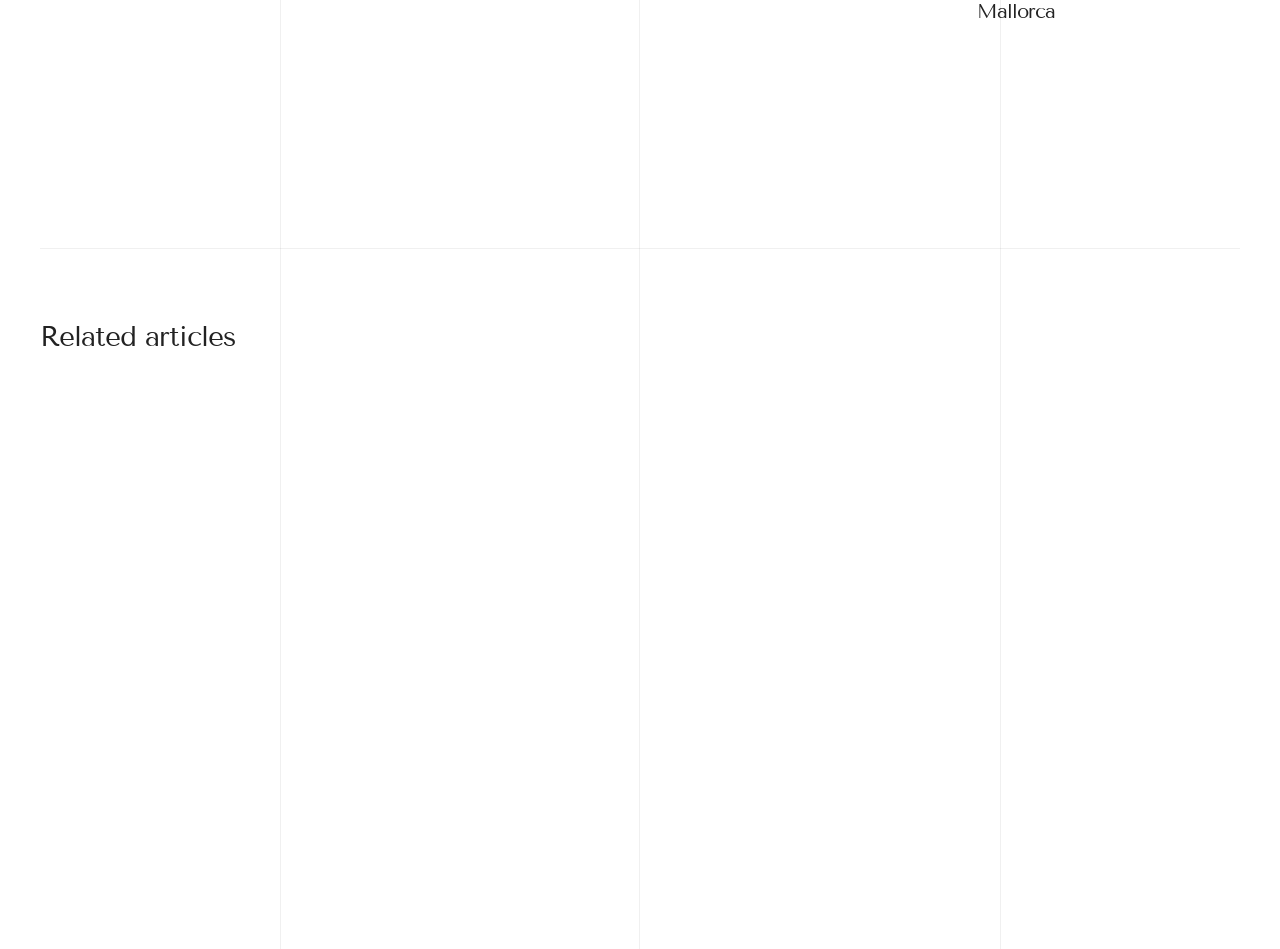Find the bounding box coordinates of the area to click in order to follow the instruction: "Check out 'mallorca from the air'".

[0.031, 0.795, 0.206, 0.969]